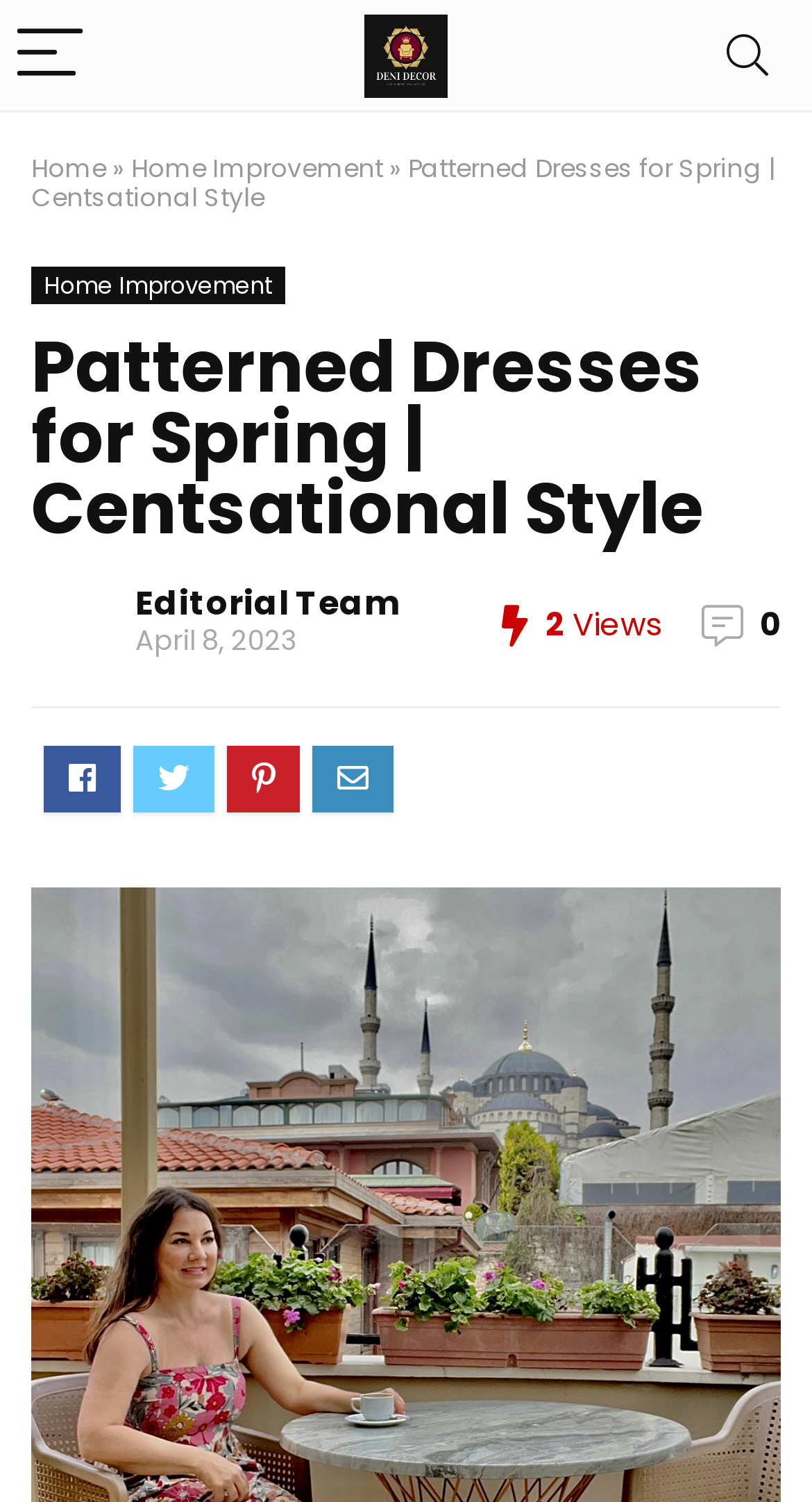Create an in-depth description of the webpage, covering main sections.

The webpage is about patterned dresses for spring, specifically featuring Centsational Style on DeniDecor. At the top left corner, there is a "Menu" button accompanied by a small image. Next to it, there is a larger image with the text "DeniDecor". On the top right corner, there is a "Search" button.

Below the top section, there is a navigation menu with links to "Home" and "Home Improvement", separated by a "»" symbol. The title of the webpage, "Patterned Dresses for Spring | Centsational Style", is displayed prominently in the middle of the page.

Under the title, there is a heading with the same text, followed by a series of links and text elements. There is a link to "Home Improvement" again, and then a link with no text. Next to it, there is a link to "Editorial Team" and a text element displaying the date "April 8, 2023". On the right side of the page, there is a text element showing "Views" and a link with the text "0".

Overall, the webpage appears to be a blog post or article about patterned dresses for spring, with a focus on Centsational Style and DeniDecor.